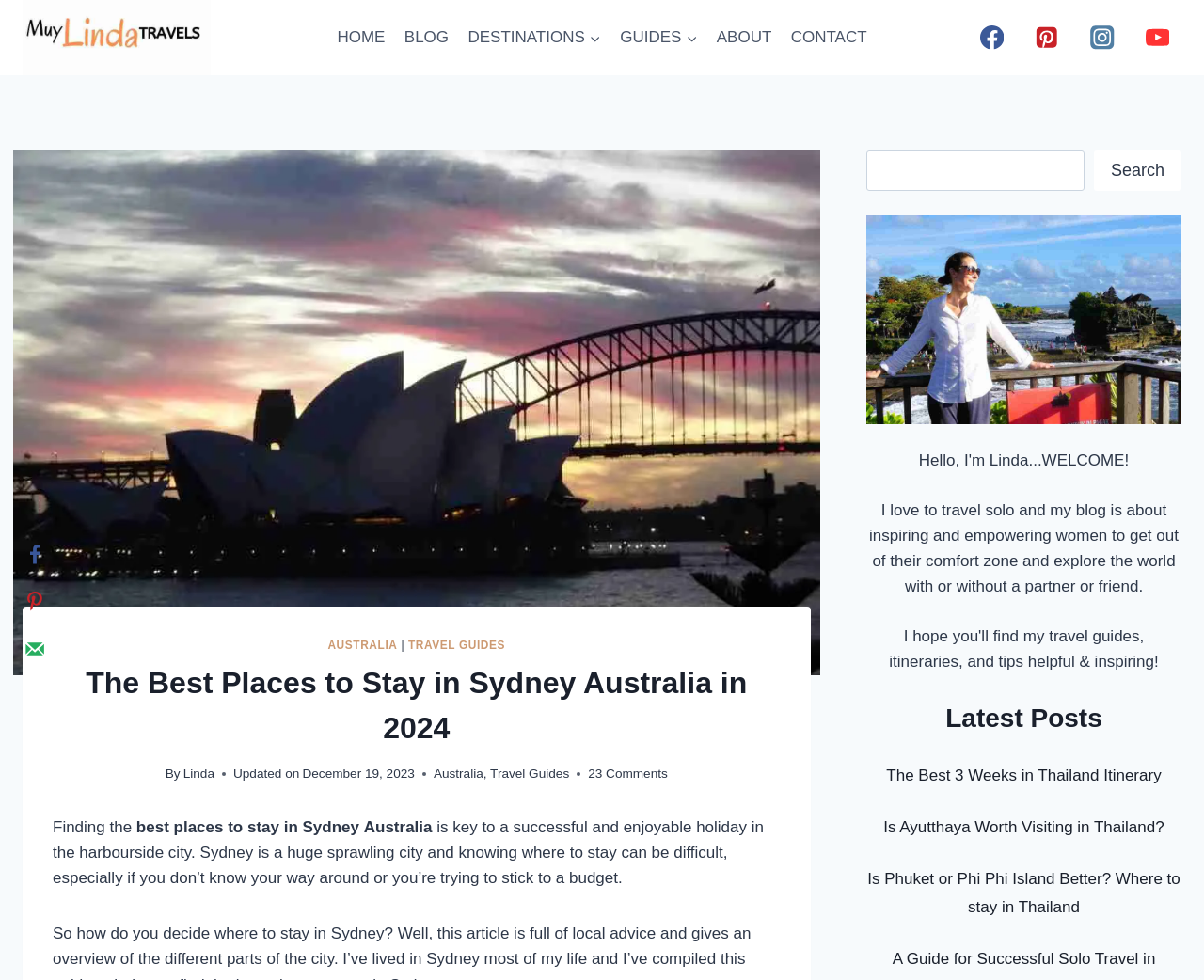Pinpoint the bounding box coordinates of the area that must be clicked to complete this instruction: "View the 'Latest Posts'".

[0.72, 0.713, 0.981, 0.753]